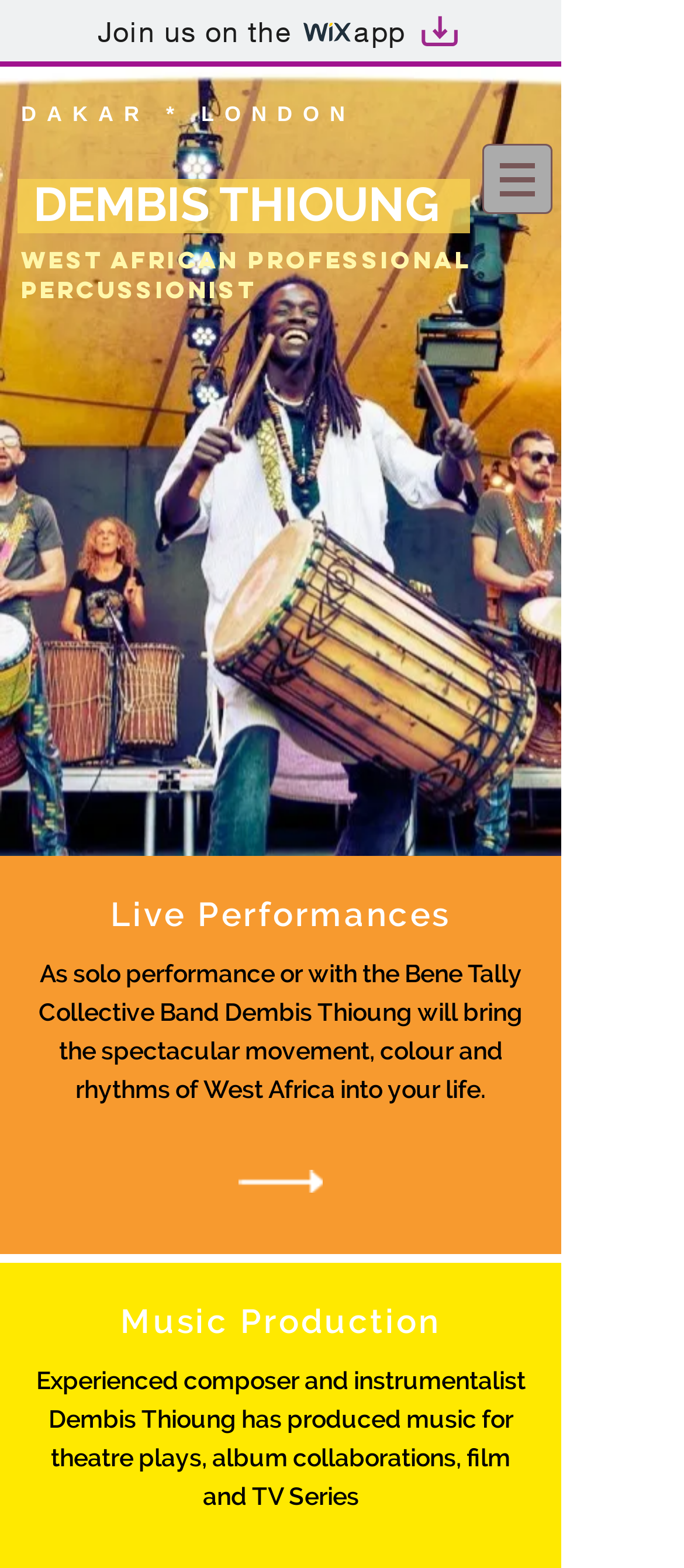Write a detailed summary of the webpage.

The webpage is about Dembis Thioung, a London-based professional percussionist specializing in traditional West African drumming and dancing circles. At the top left of the page, there is a link to join the Wix app, accompanied by two small images, one of the Wix logo and another of Artboard 1. 

Below this, there is a prominent heading "DAKAR * LONDON" that spans across the top of the page. To the right of this heading, there is a navigation menu labeled "Site" with a dropdown button. 

Further down, there is a heading that describes Dembis Thioung as a "WEST AFRICAN PROFESSIONAL PERCUSSIONIST", which is also a clickable link. 

The page is then divided into two sections. On the left, there is a section about Live Performances, with a heading and a paragraph of text that describes Dembis Thioung's performances, bringing the "spectacular movement, colour and rhythms of West Africa" to the audience. Below this text, there is an image. 

On the right, there is a section about Music Production, with a heading and two paragraphs of text that describe Dembis Thioung's experience as a composer and instrumentalist, having produced music for theatre plays, film, and TV series.